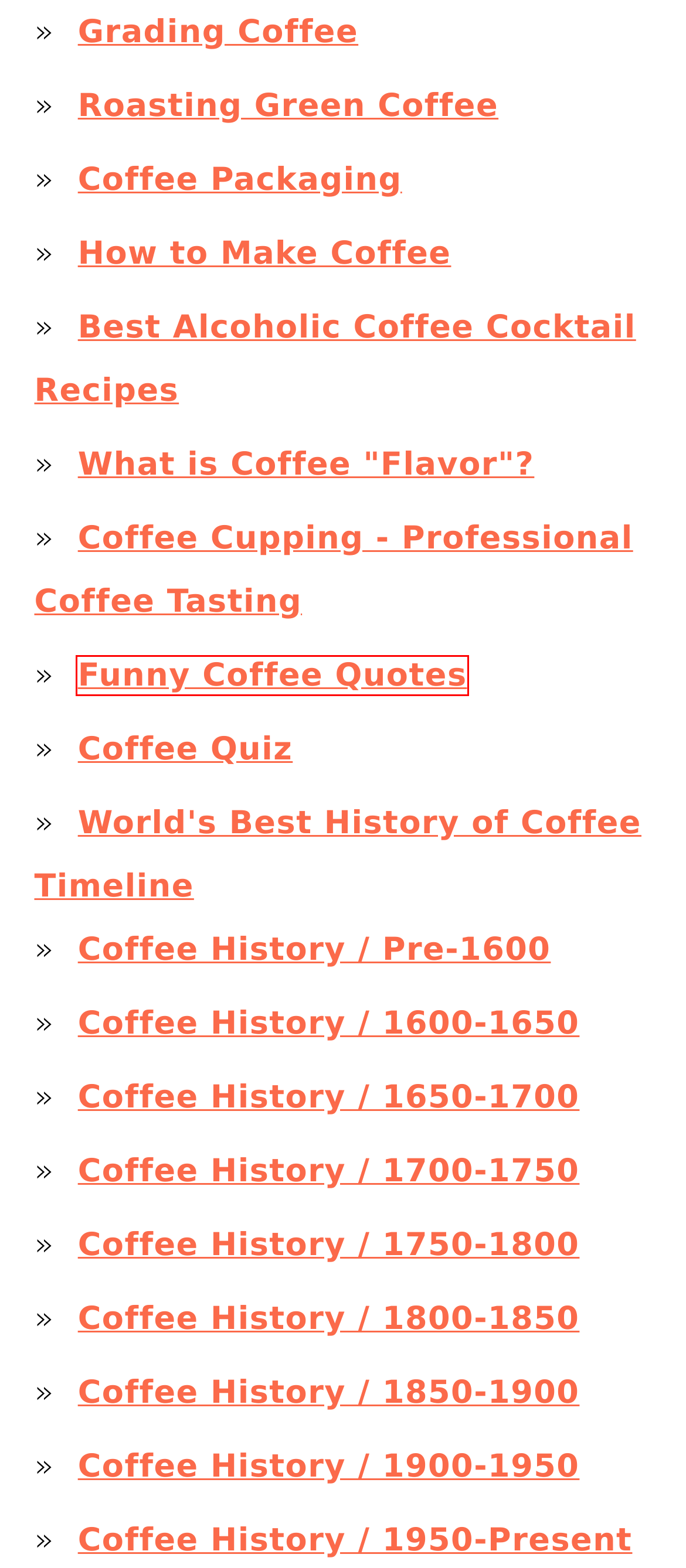Examine the screenshot of a webpage with a red bounding box around an element. Then, select the webpage description that best represents the new page after clicking the highlighted element. Here are the descriptions:
A. Coffee Quiz (53 Trivia Questions!) - Espresso Coffee Guide
B. Coffee Packaging - Espresso & Coffee Guide
C. Funny Coffee Quotes (2024) - Espresso & Coffee Guide
D. Coffee History / 1600-1650 - Espresso & Coffee Guide
E. Roasting Green Coffee - Espresso & Coffee Guide
F. Coffee History / 1850-1900 - Espresso & Coffee Guide
G. Coffee History / 1650-1700 - Espresso & Coffee Guide
H. Coffee History / 1950-Present - Espresso & Coffee Guide

C